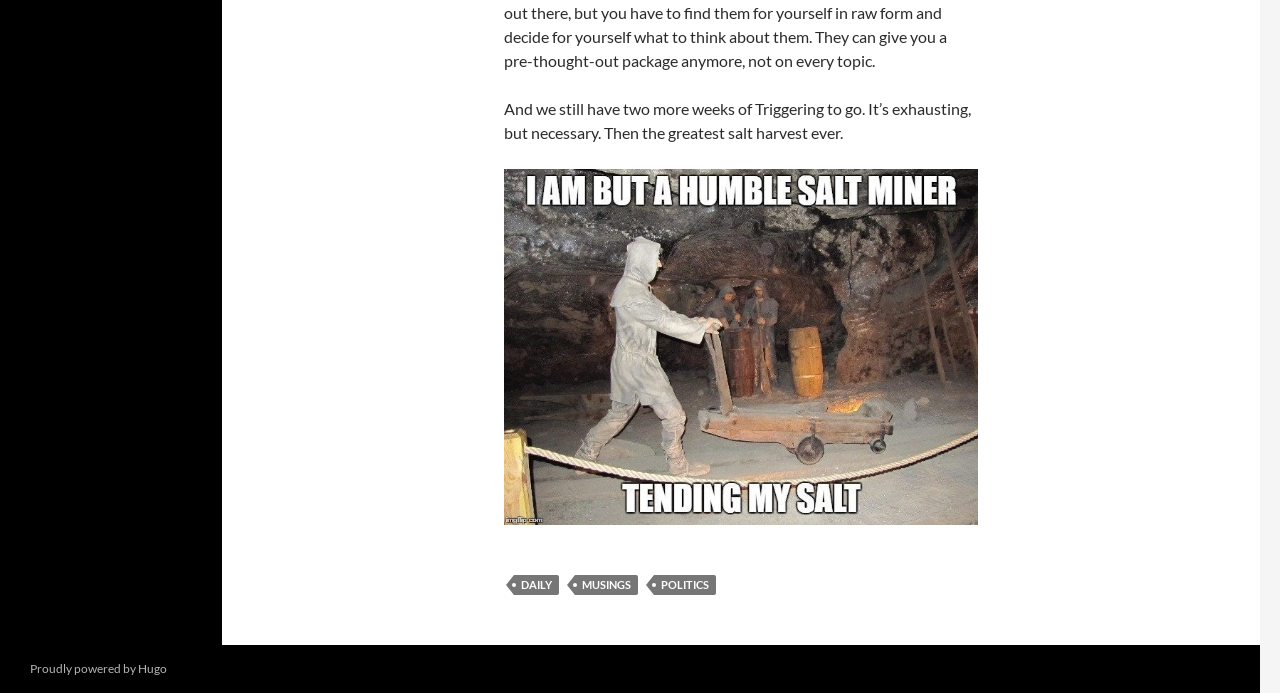What type of links are in the footer?
Refer to the image and provide a one-word or short phrase answer.

Categories